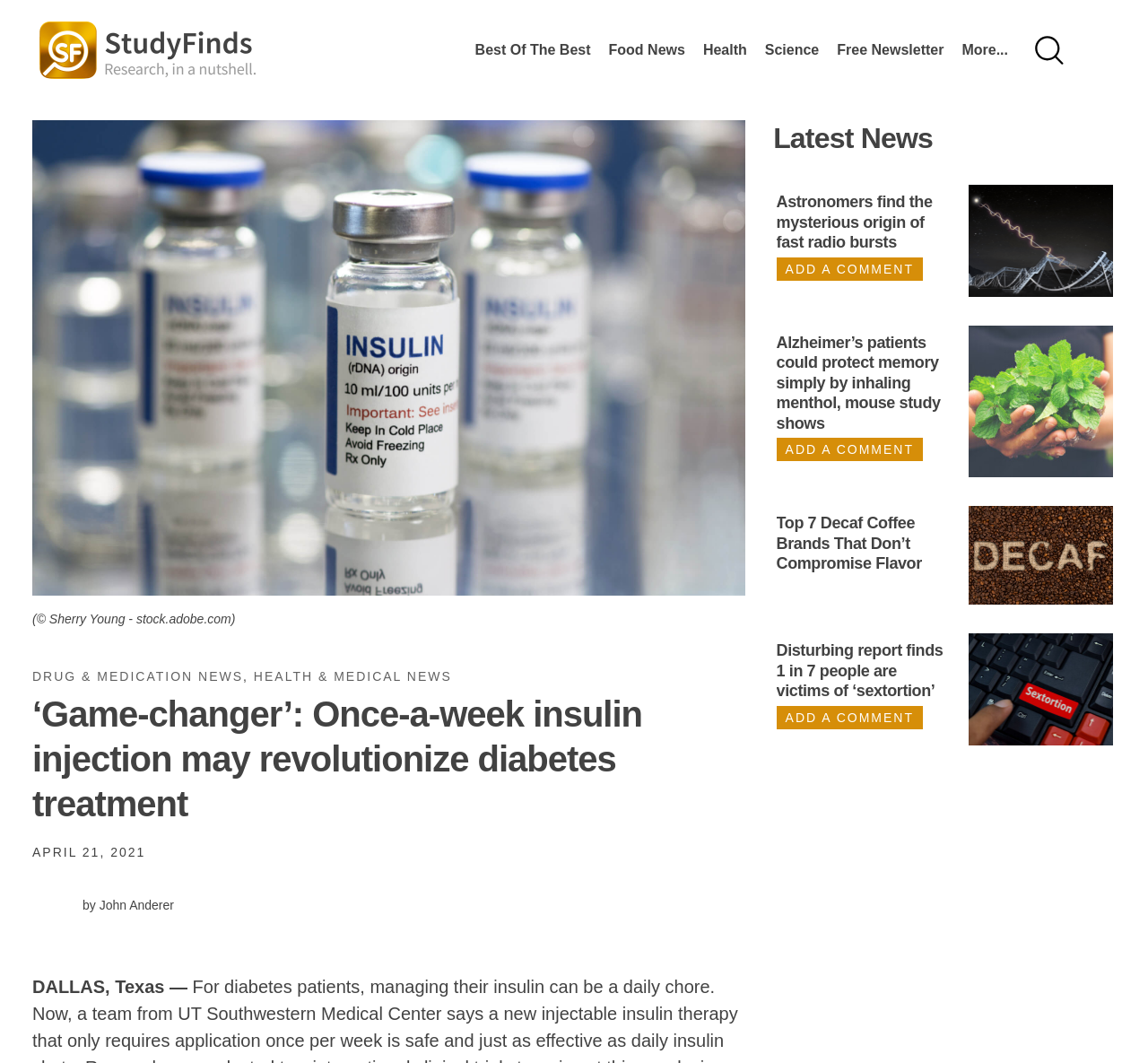What is the topic of the main article?
Give a detailed response to the question by analyzing the screenshot.

The main article is about a new injectable insulin therapy that only requires application once per week, which is safe and just as effective as daily insulin shots. This is evident from the heading '‘Game-changer’: Once-a-week insulin injection may revolutionize diabetes treatment'.